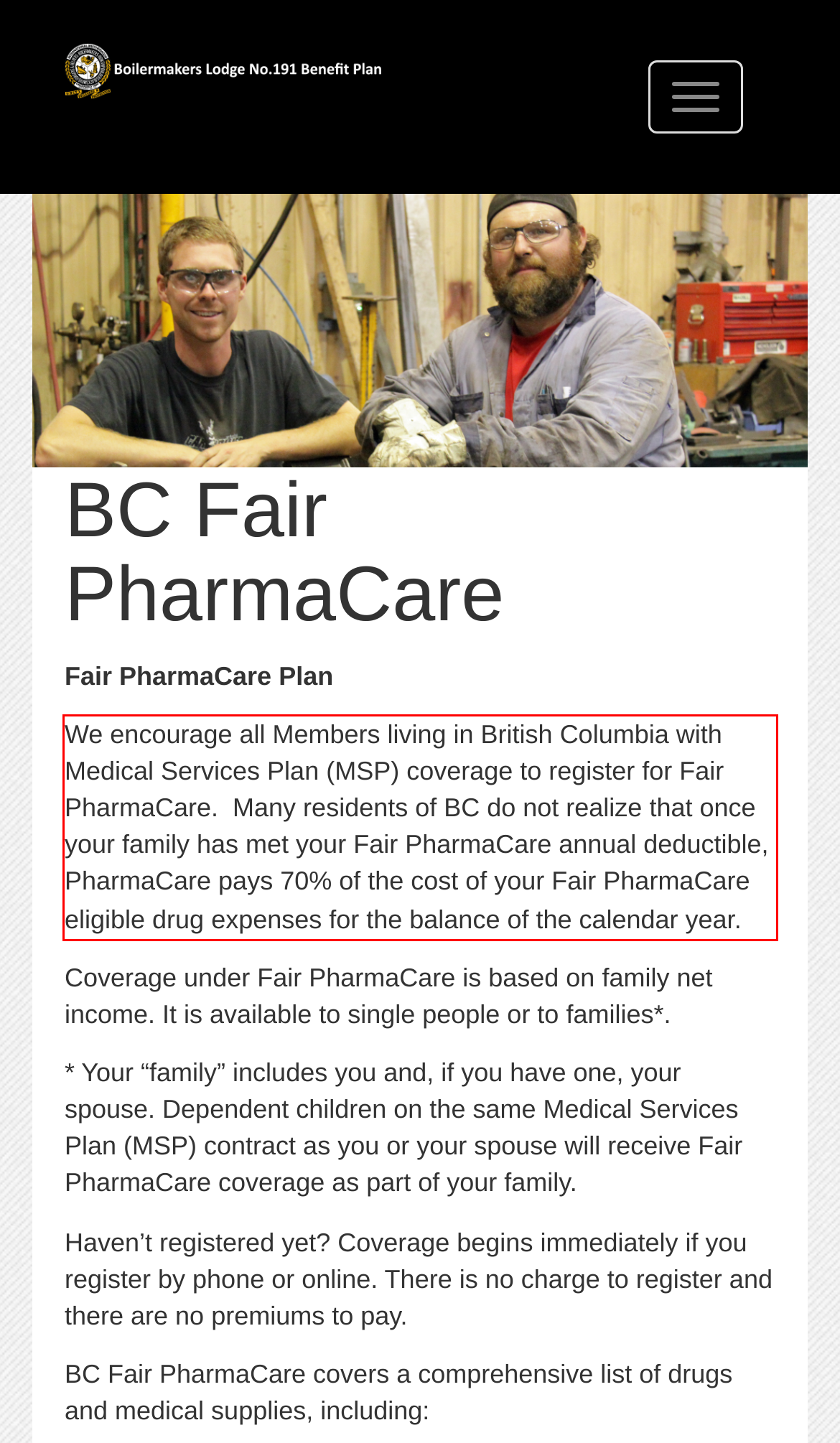With the given screenshot of a webpage, locate the red rectangle bounding box and extract the text content using OCR.

We encourage all Members living in British Columbia with Medical Services Plan (MSP) coverage to register for Fair PharmaCare. Many residents of BC do not realize that once your family has met your Fair PharmaCare annual deductible, PharmaCare pays 70% of the cost of your Fair PharmaCare eligible drug expenses for the balance of the calendar year.